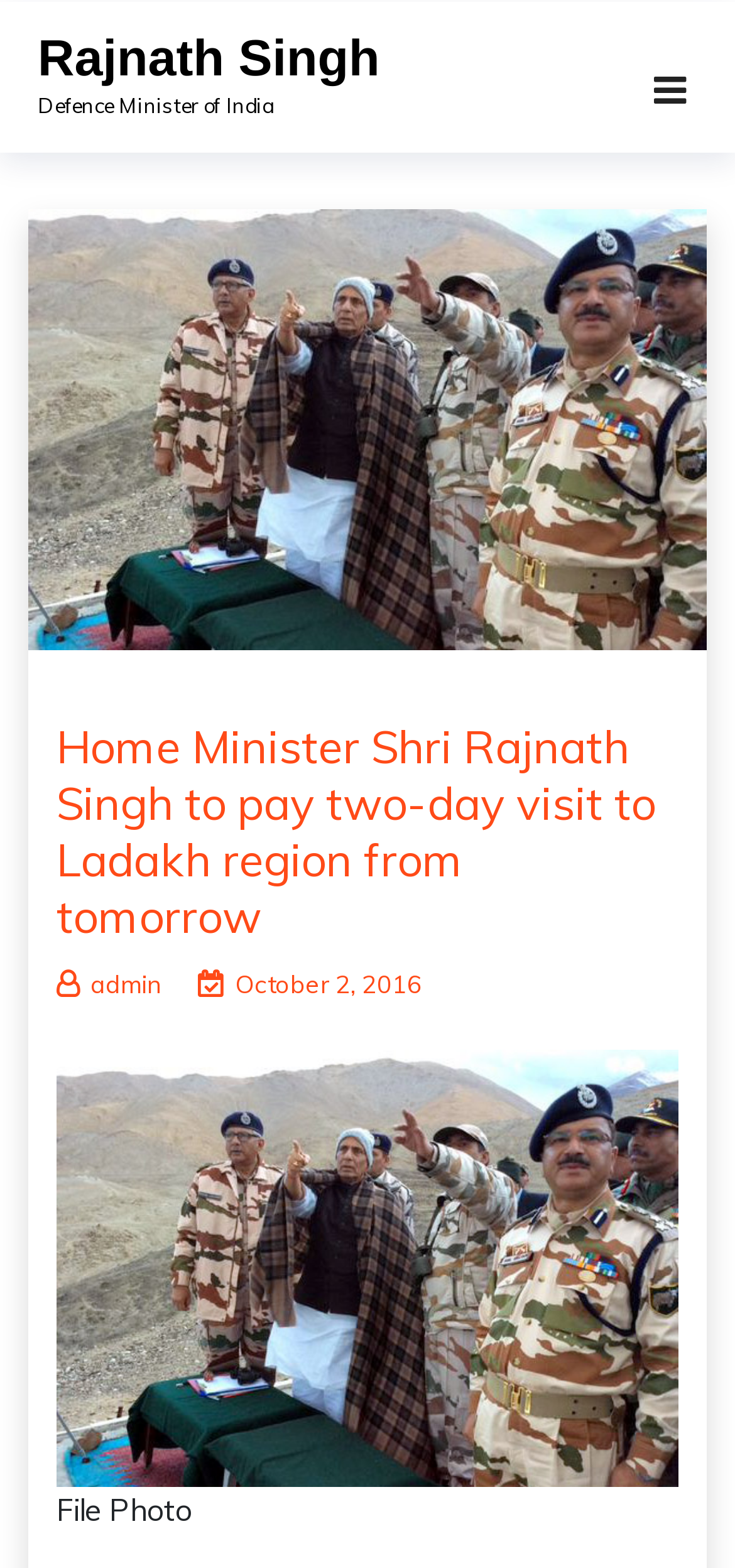Provide the bounding box coordinates of the UI element that matches the description: "October 2, 2016".

[0.269, 0.618, 0.574, 0.637]